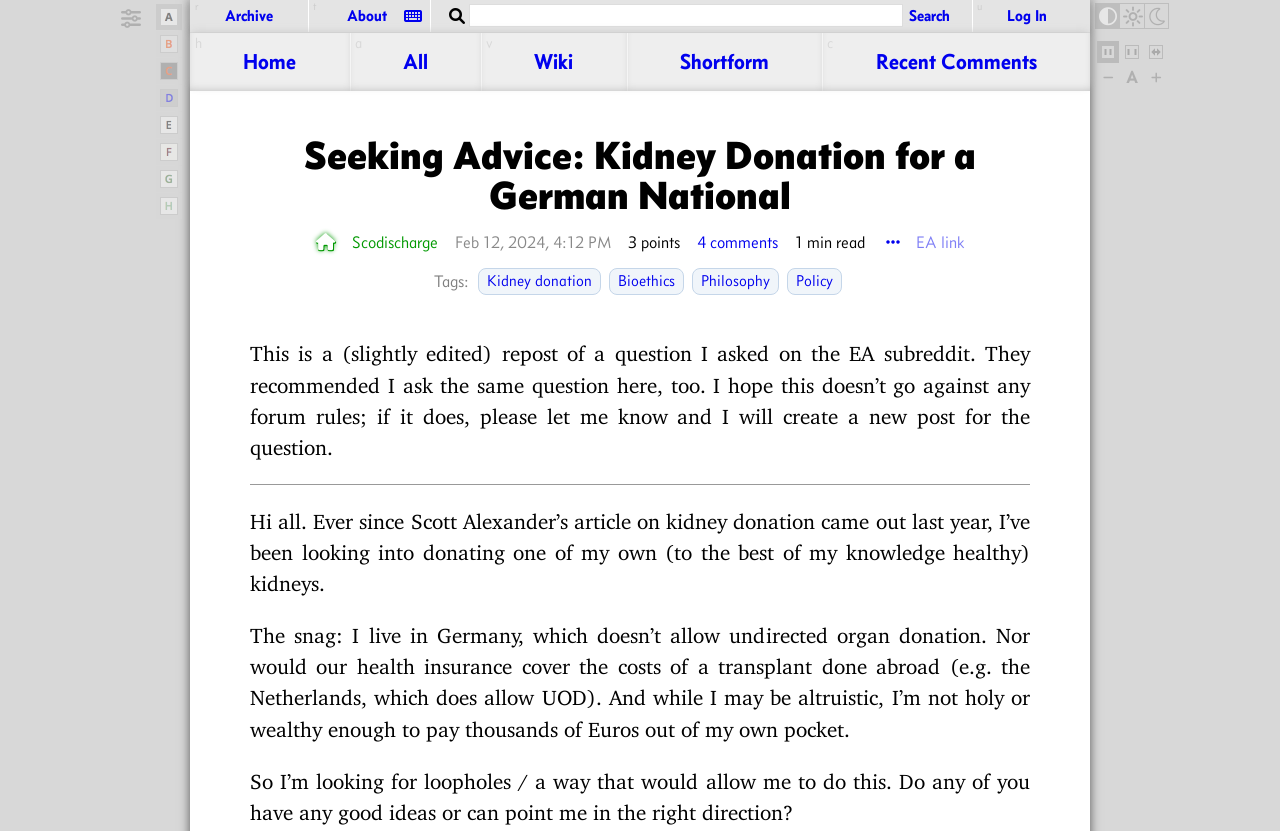Provide a brief response to the question below using one word or phrase:
What is the author's current location?

Germany